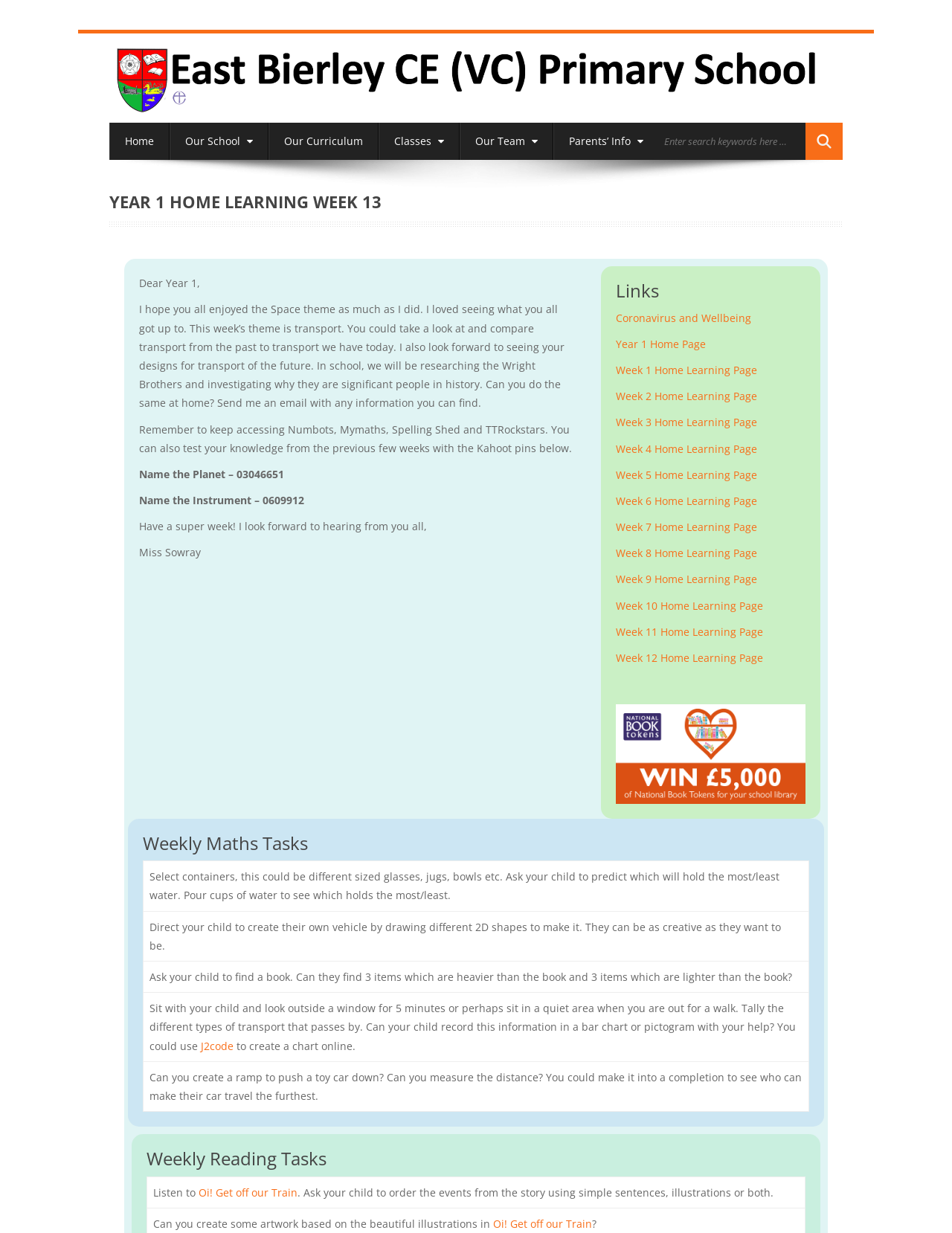Pinpoint the bounding box coordinates of the clickable element to carry out the following instruction: "Switch to English."

None